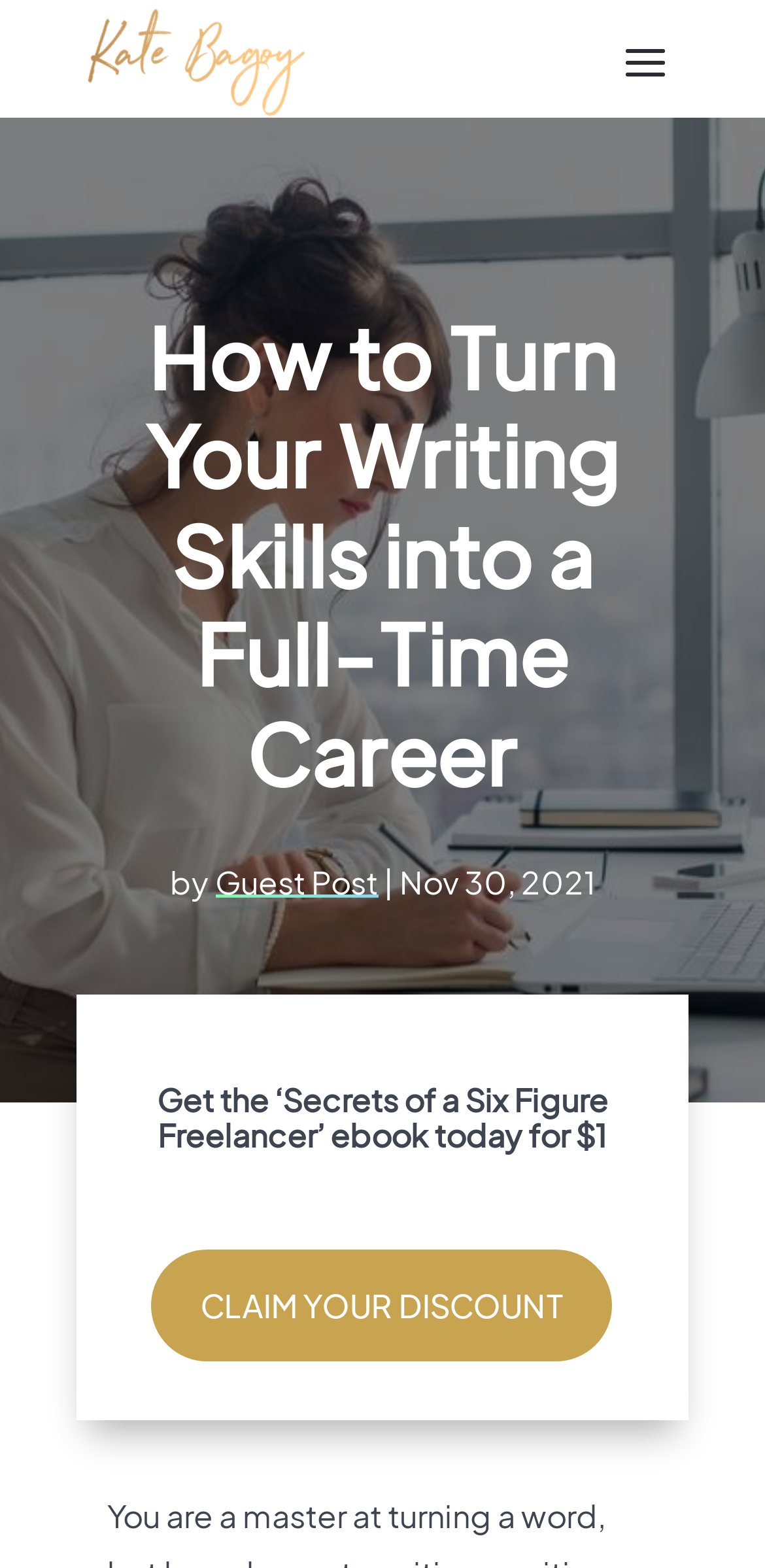Answer the following in one word or a short phrase: 
What is the name of the ebook?

Secrets of a Six Figure Freelancer